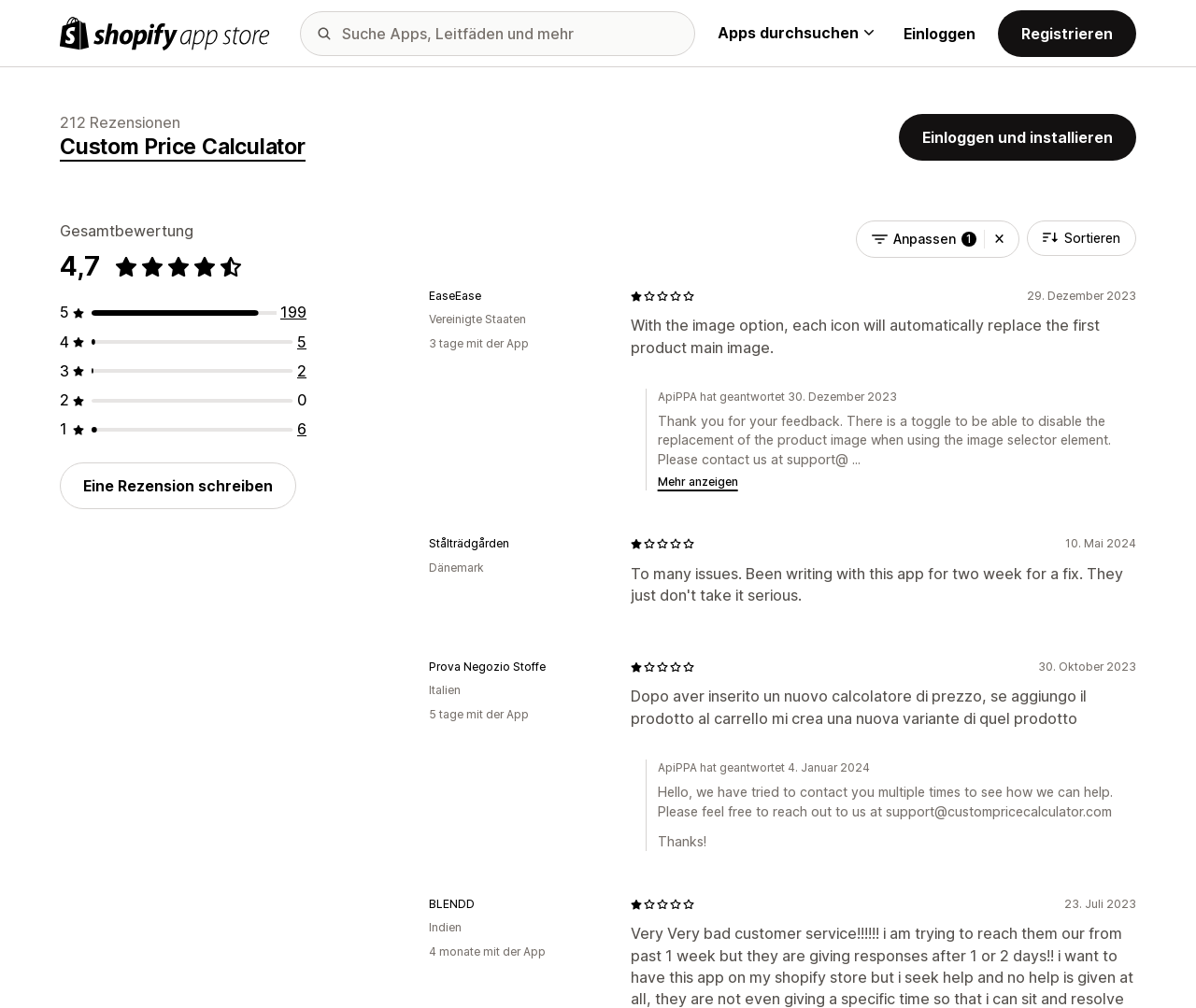Please predict the bounding box coordinates (top-left x, top-left y, bottom-right x, bottom-right y) for the UI element in the screenshot that fits the description: parent_node: 1 aria-label="Filter löschen"

[0.823, 0.22, 0.848, 0.255]